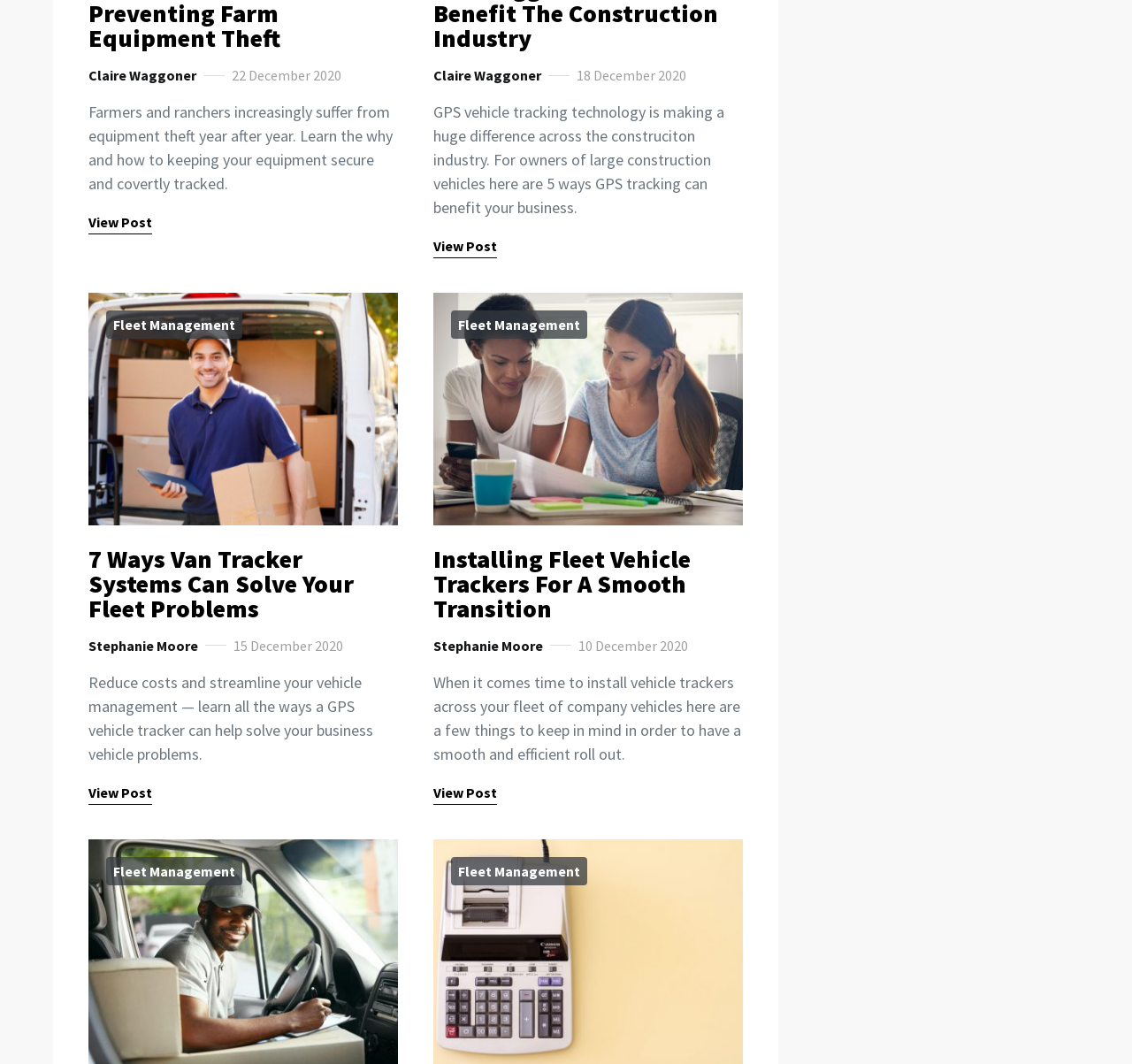Provide a single word or phrase to answer the given question: 
How many 'View Post' links are on this webpage?

4